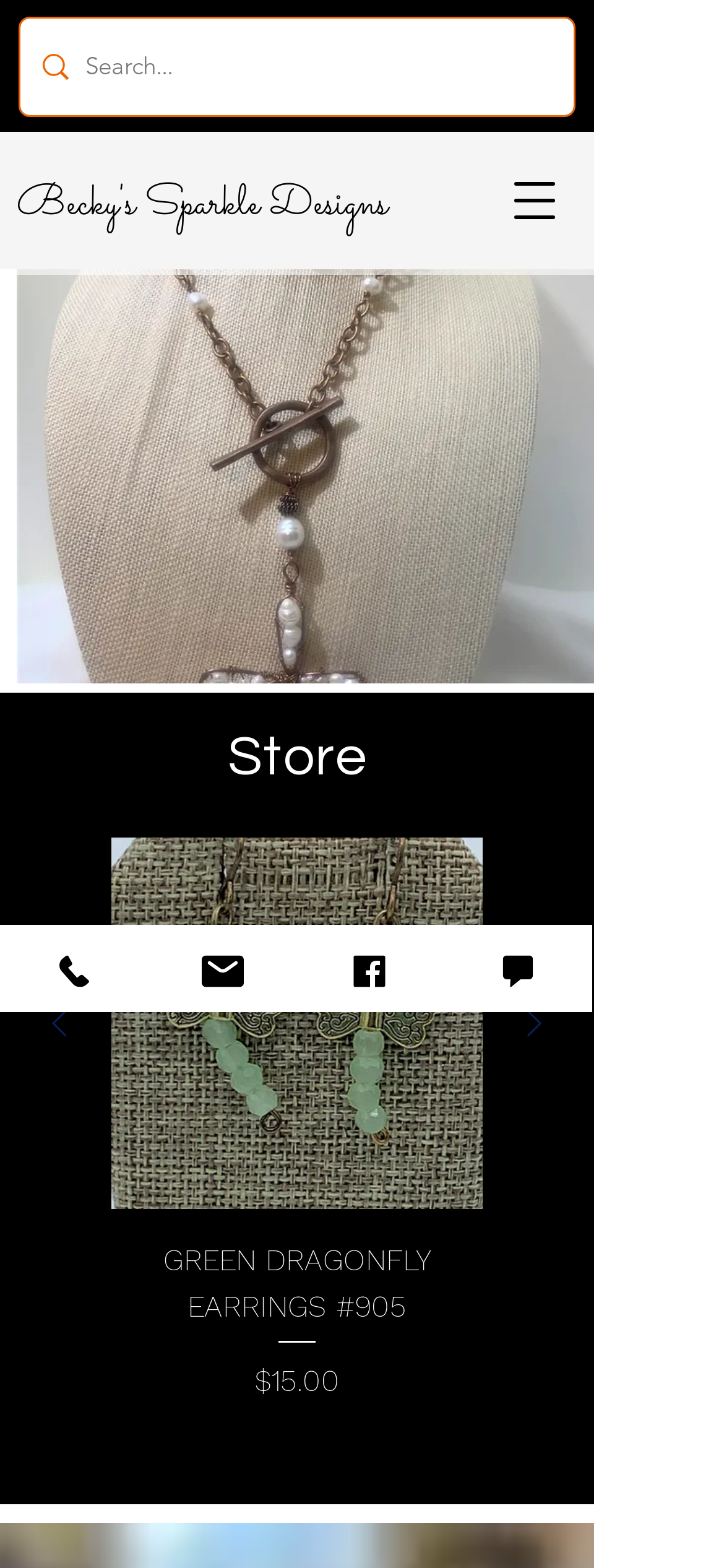Find the bounding box coordinates of the element I should click to carry out the following instruction: "Search for products".

[0.118, 0.012, 0.695, 0.073]